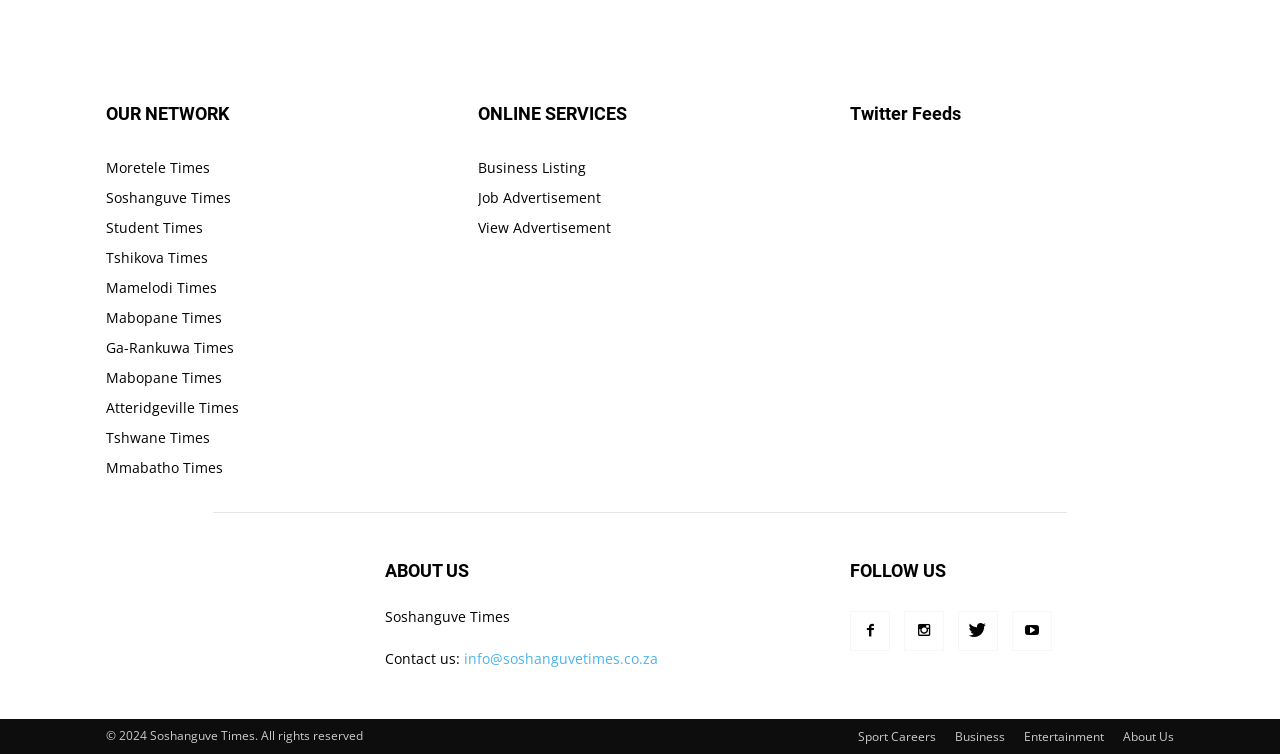Given the element description, predict the bounding box coordinates in the format (top-left x, top-left y, bottom-right x, bottom-right y). Make sure all values are between 0 and 1. Here is the element description: About Us

[0.877, 0.965, 0.917, 0.989]